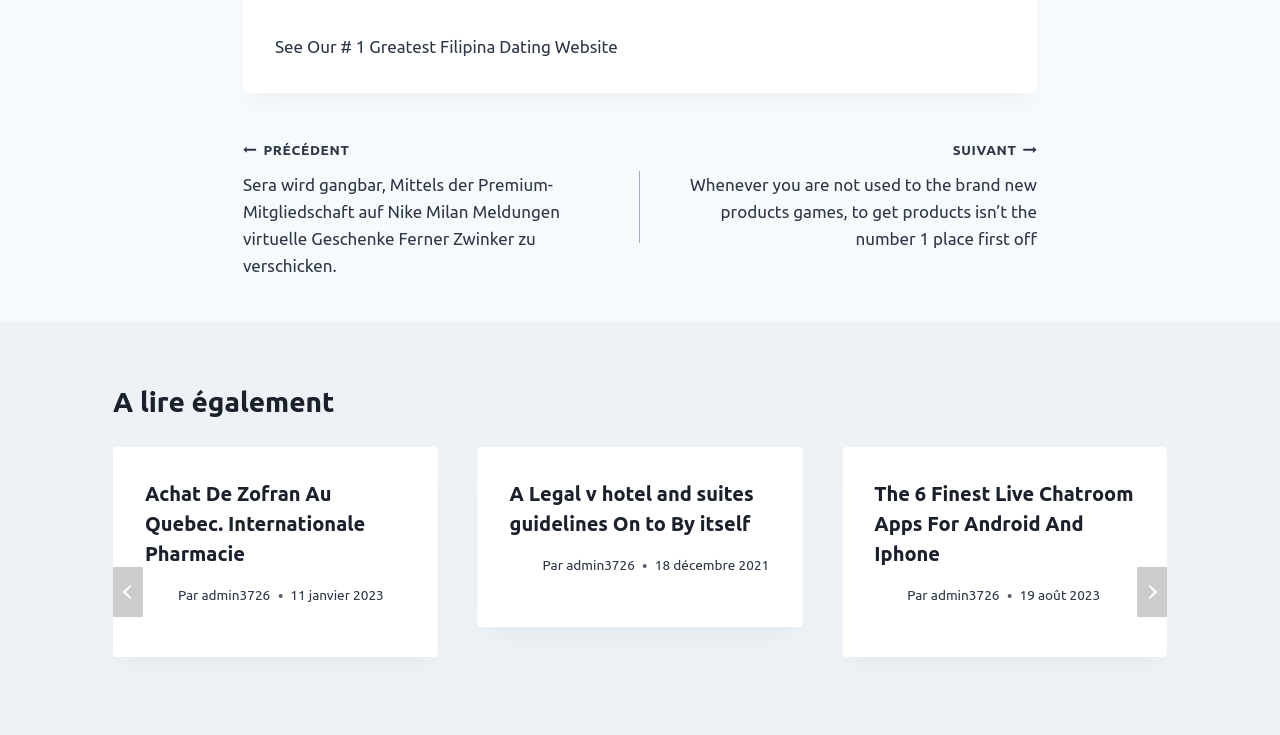Determine the coordinates of the bounding box for the clickable area needed to execute this instruction: "Click on the 'Achat De Zofran Au Quebec. Internationale Pharmacie' link".

[0.113, 0.656, 0.285, 0.769]